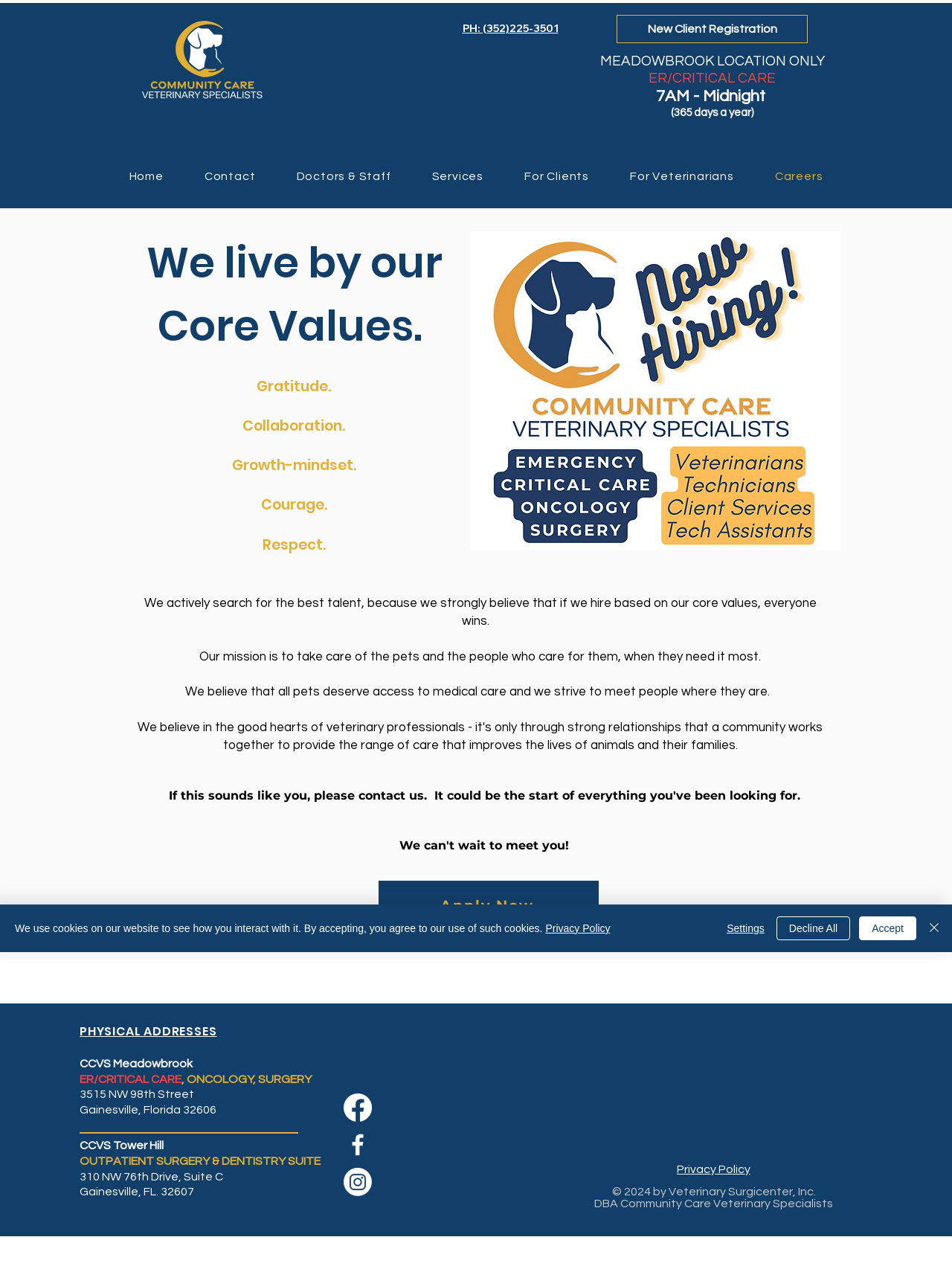Please determine the bounding box coordinates of the element to click on in order to accomplish the following task: "Go to the travel blog". Ensure the coordinates are four float numbers ranging from 0 to 1, i.e., [left, top, right, bottom].

None